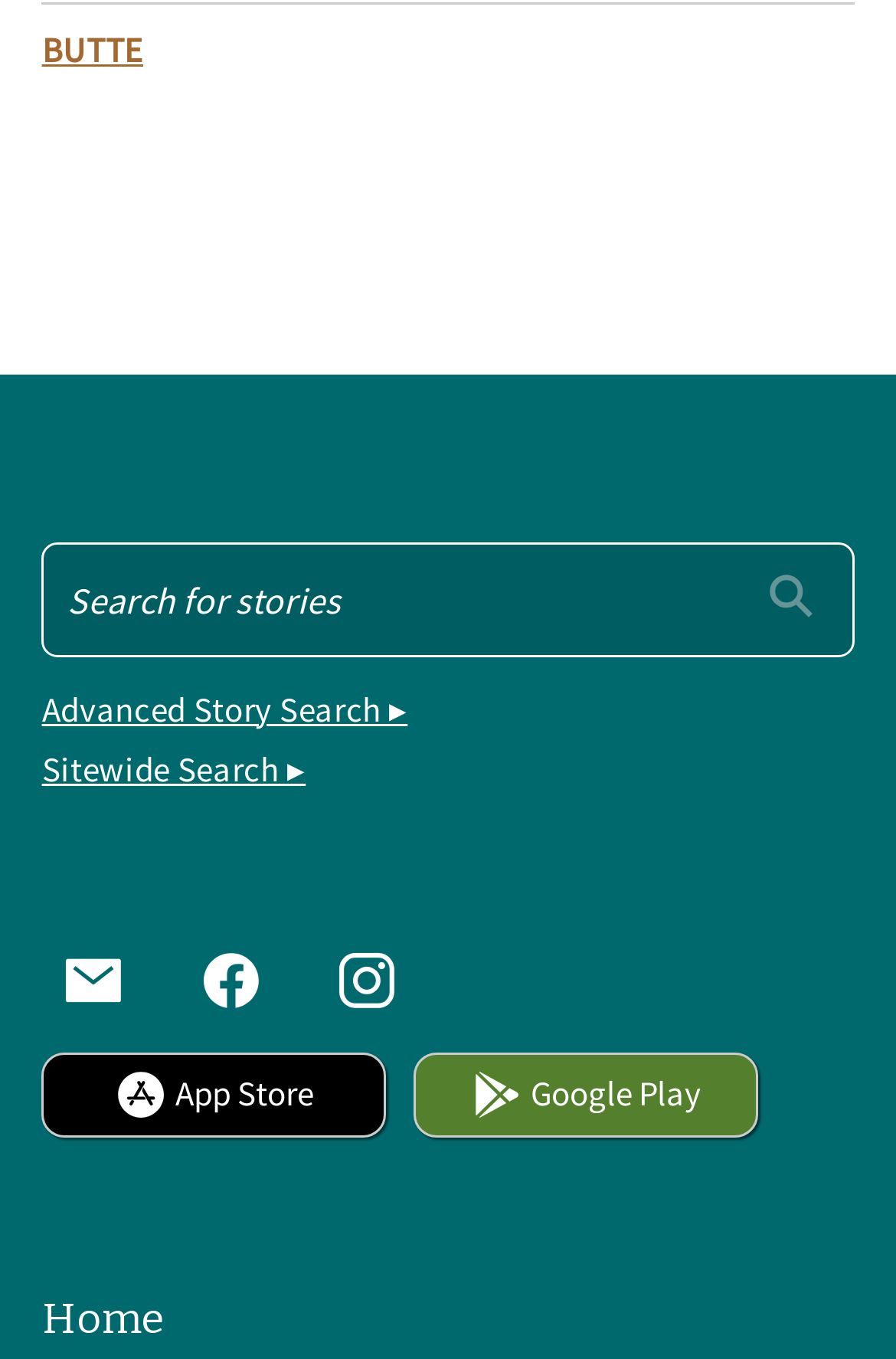Based on the image, please elaborate on the answer to the following question:
What are the two app store links?

The two app store links are 'App Store' and 'Google Play', which are located at the bottom of the page and have accompanying images, suggesting that users can download the website's app from these stores.